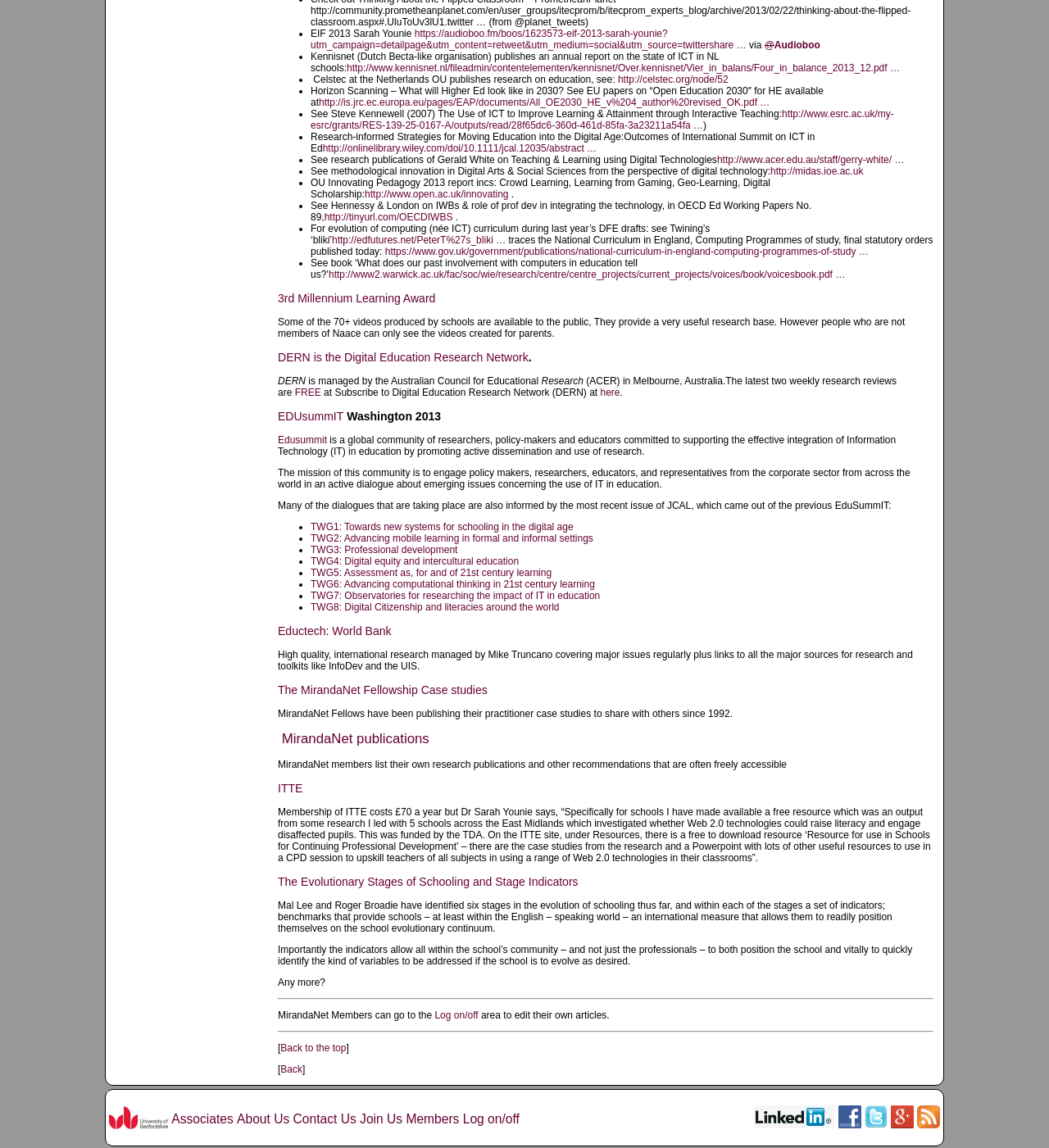Please determine the bounding box coordinates for the UI element described here. Use the format (top-left x, top-left y, bottom-right x, bottom-right y) with values bounded between 0 and 1: title="Twitter"

None